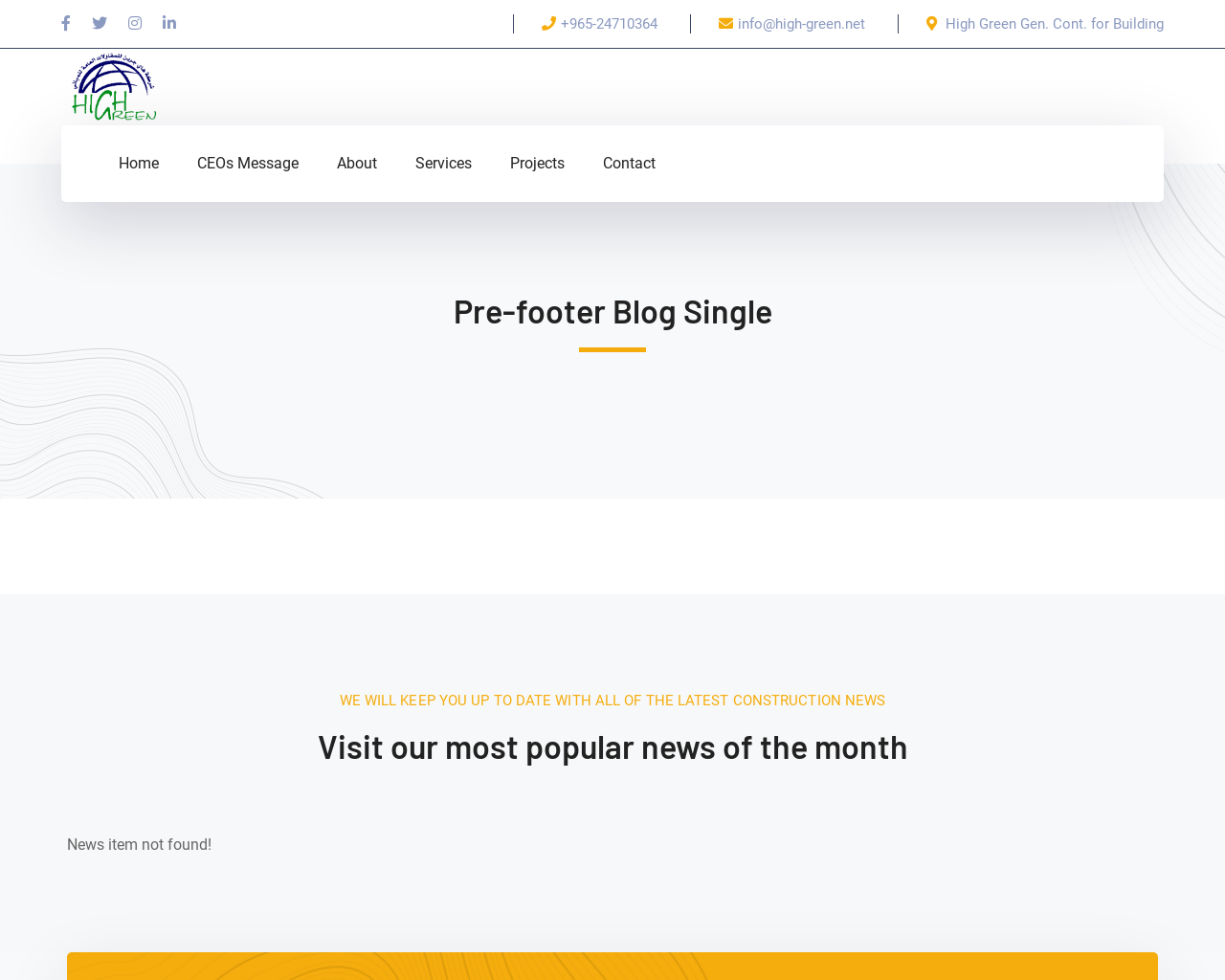Please specify the bounding box coordinates of the element that should be clicked to execute the given instruction: 'View High-Green Profile'. Ensure the coordinates are four float numbers between 0 and 1, expressed as [left, top, right, bottom].

[0.05, 0.078, 0.133, 0.097]